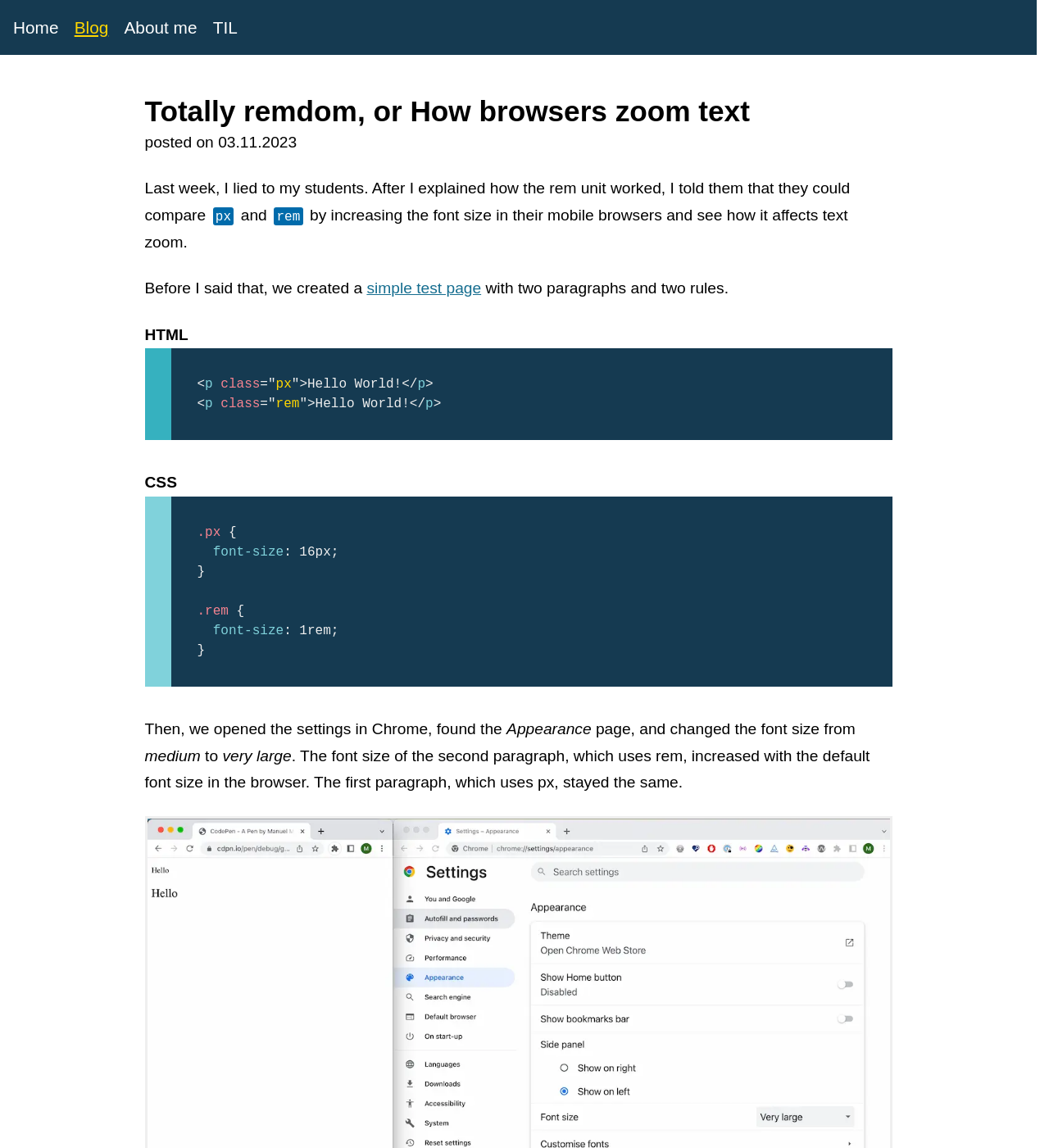What is the purpose of the test page?
Please provide a detailed answer to the question.

The test page was created to demonstrate how the rem unit works, specifically how it affects text zoom when the font size is changed in the browser settings.